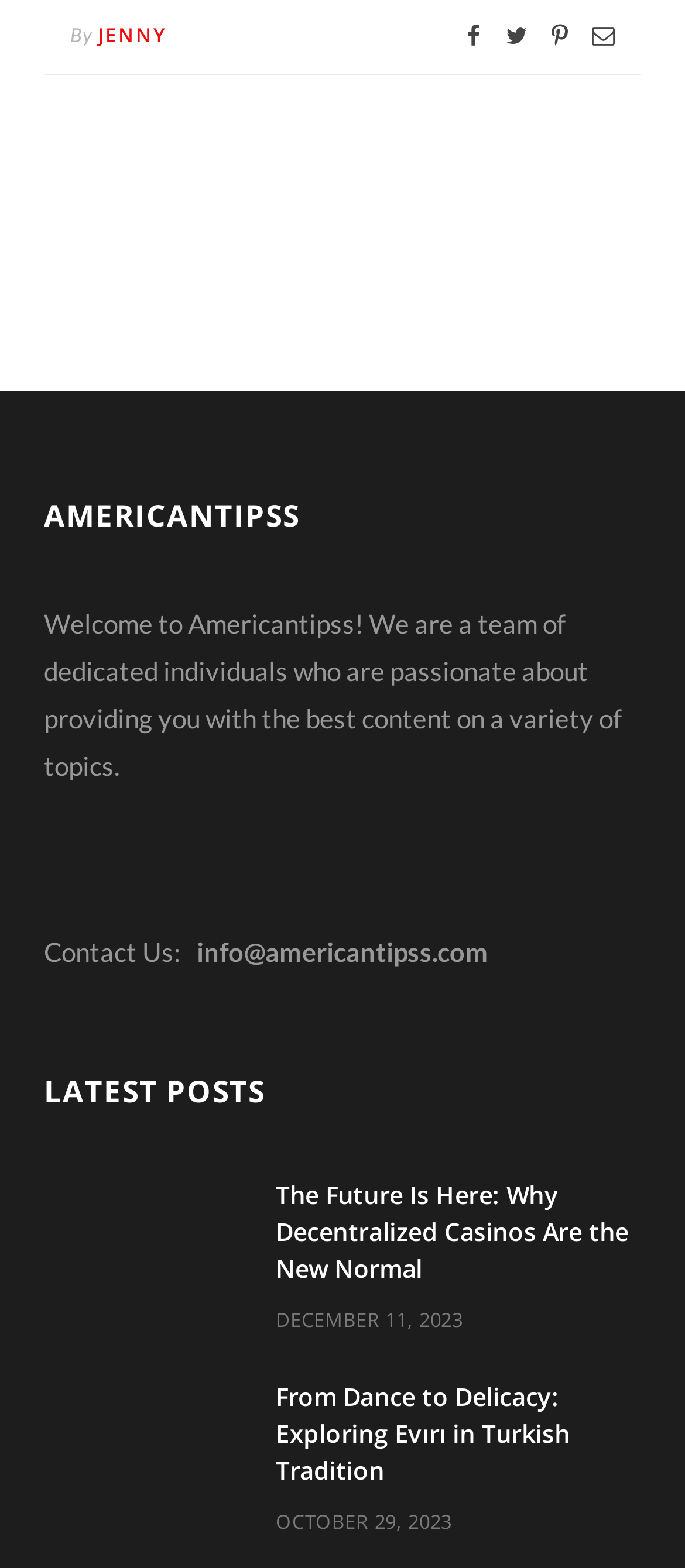Refer to the screenshot and answer the following question in detail:
What is the date of the second latest post?

The date of the second latest post can be found in the link element with the text 'OCTOBER 29, 2023' below the post title 'From Dance to Delicacy: Exploring Evırı in Turkish Tradition'.